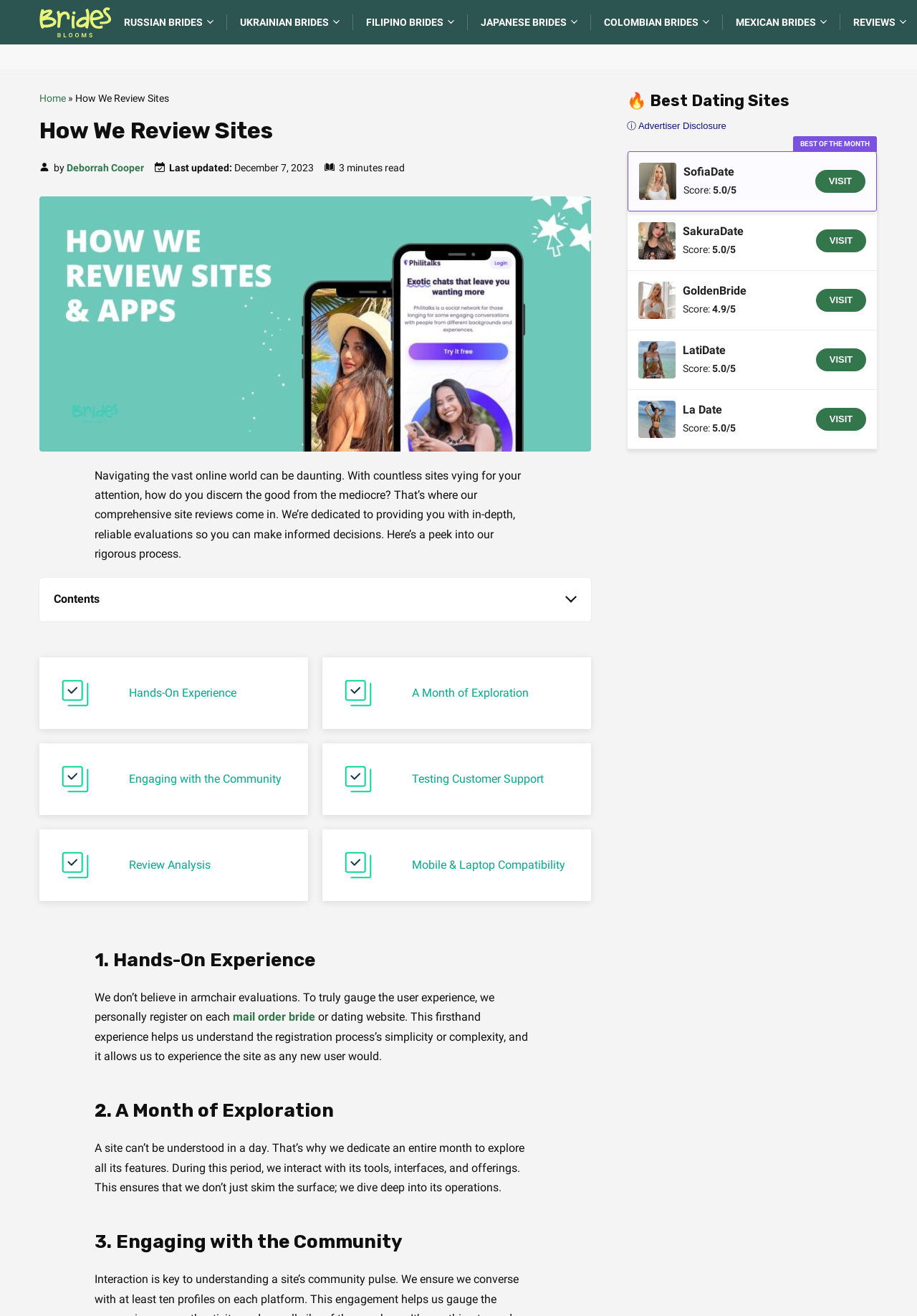Use a single word or phrase to answer this question: 
How many dating sites are listed as 'Best of the Month'?

5